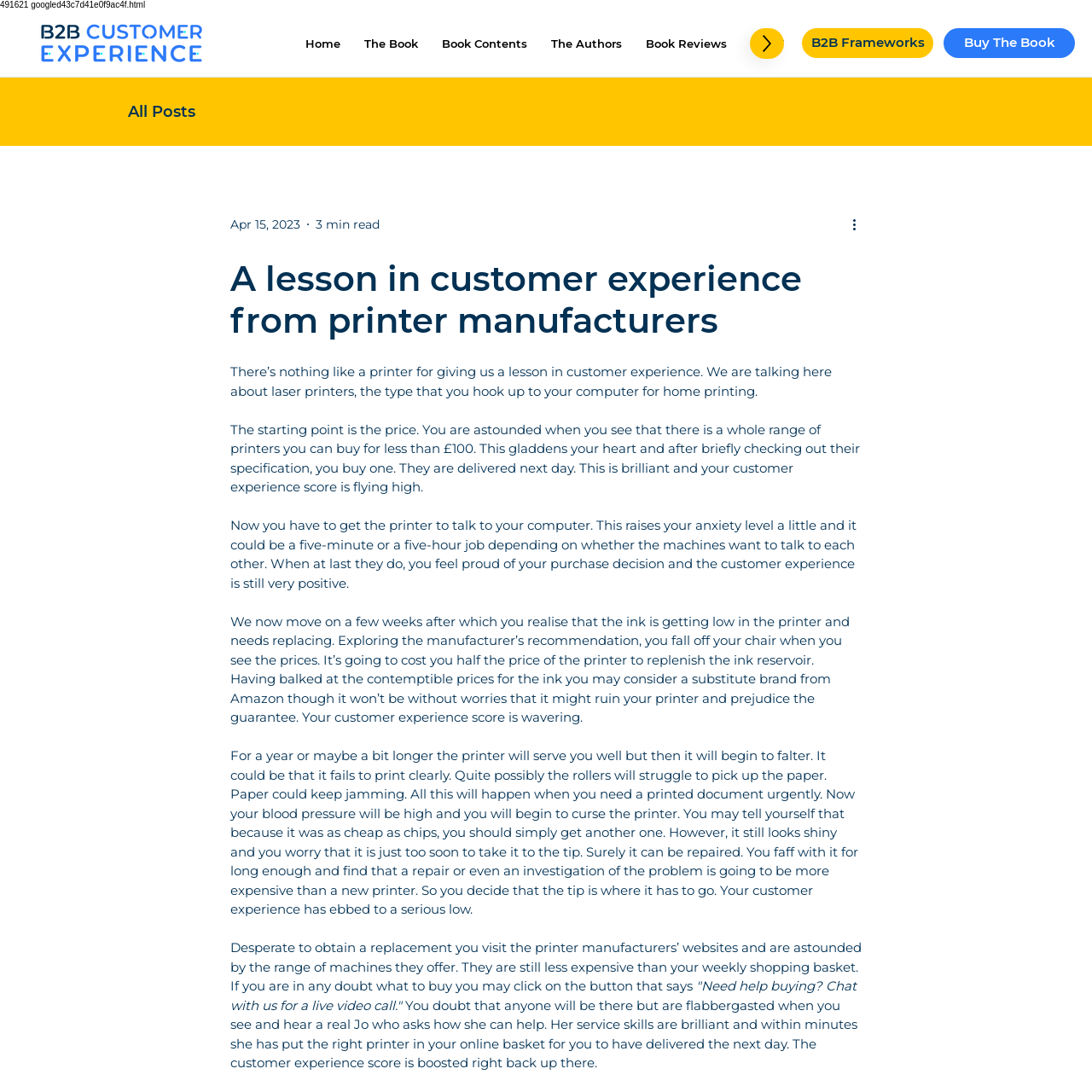What is the logo on the top left corner?
Using the visual information, respond with a single word or phrase.

B2B customer experience logo